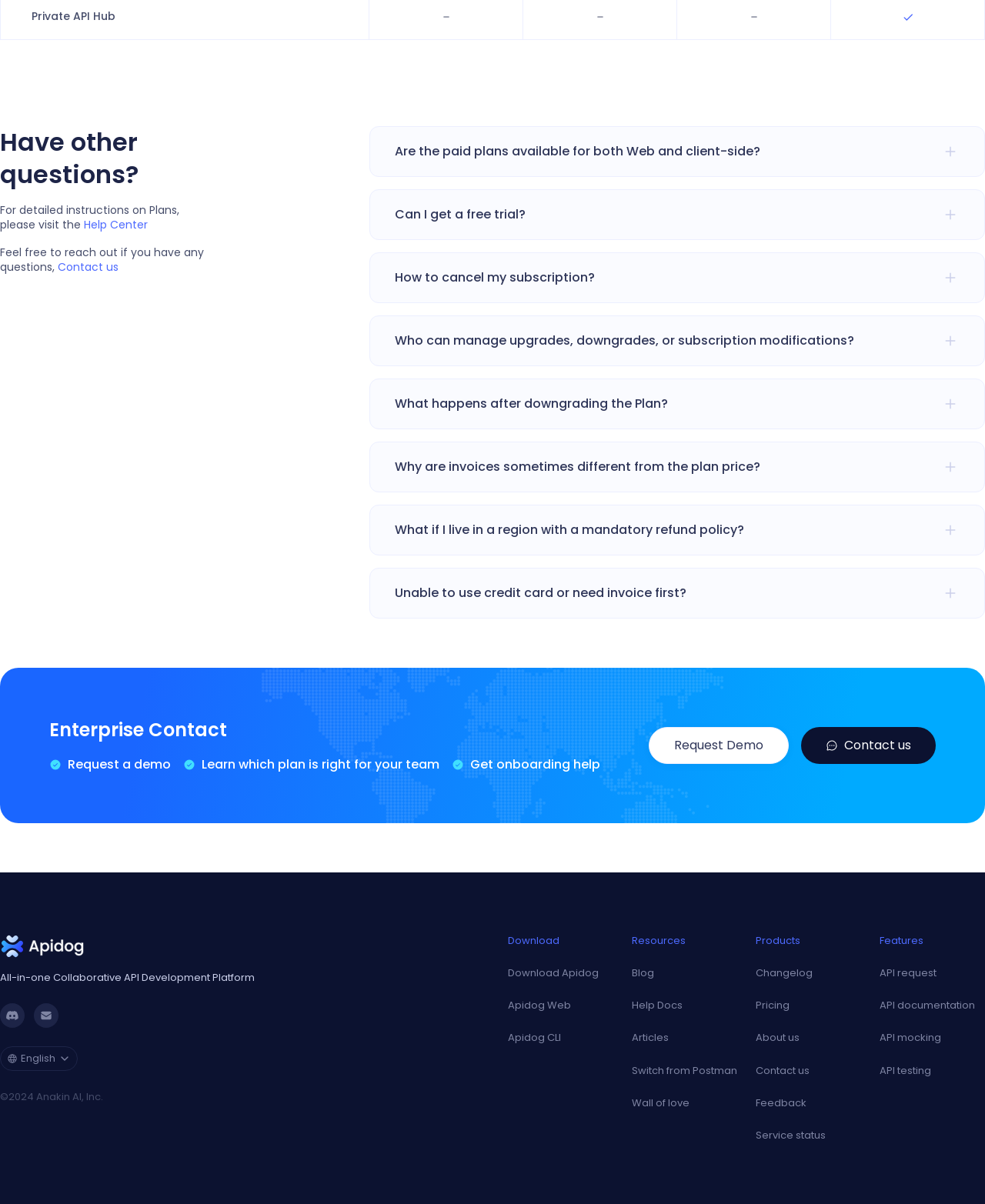What type of content is available in the 'Blog' section? Analyze the screenshot and reply with just one word or a short phrase.

Blog articles